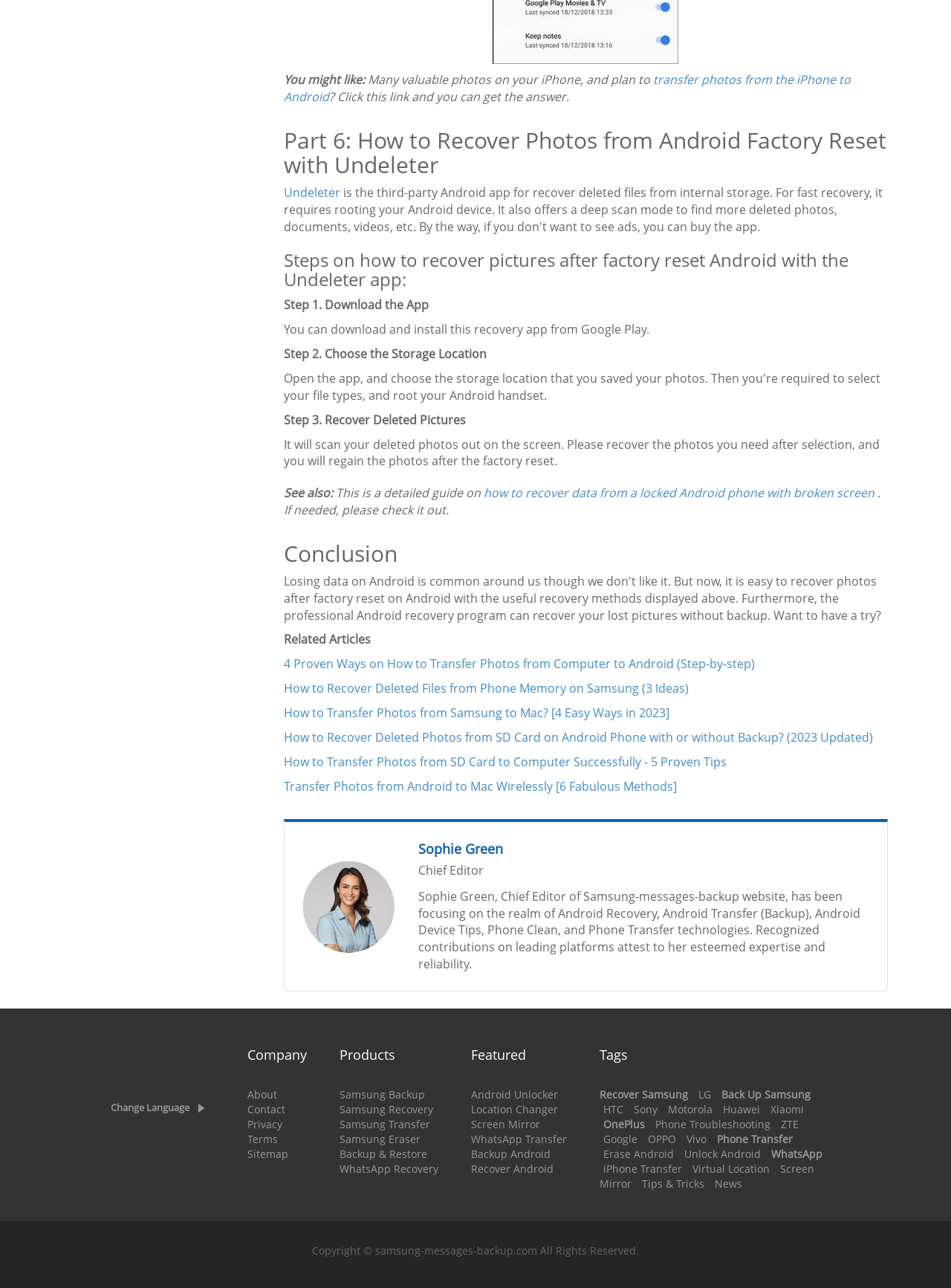Using the given element description, provide the bounding box coordinates (top-left x, top-left y, bottom-right x, bottom-right y) for the corresponding UI element in the screenshot: Samsung Backup

[0.357, 0.844, 0.447, 0.855]